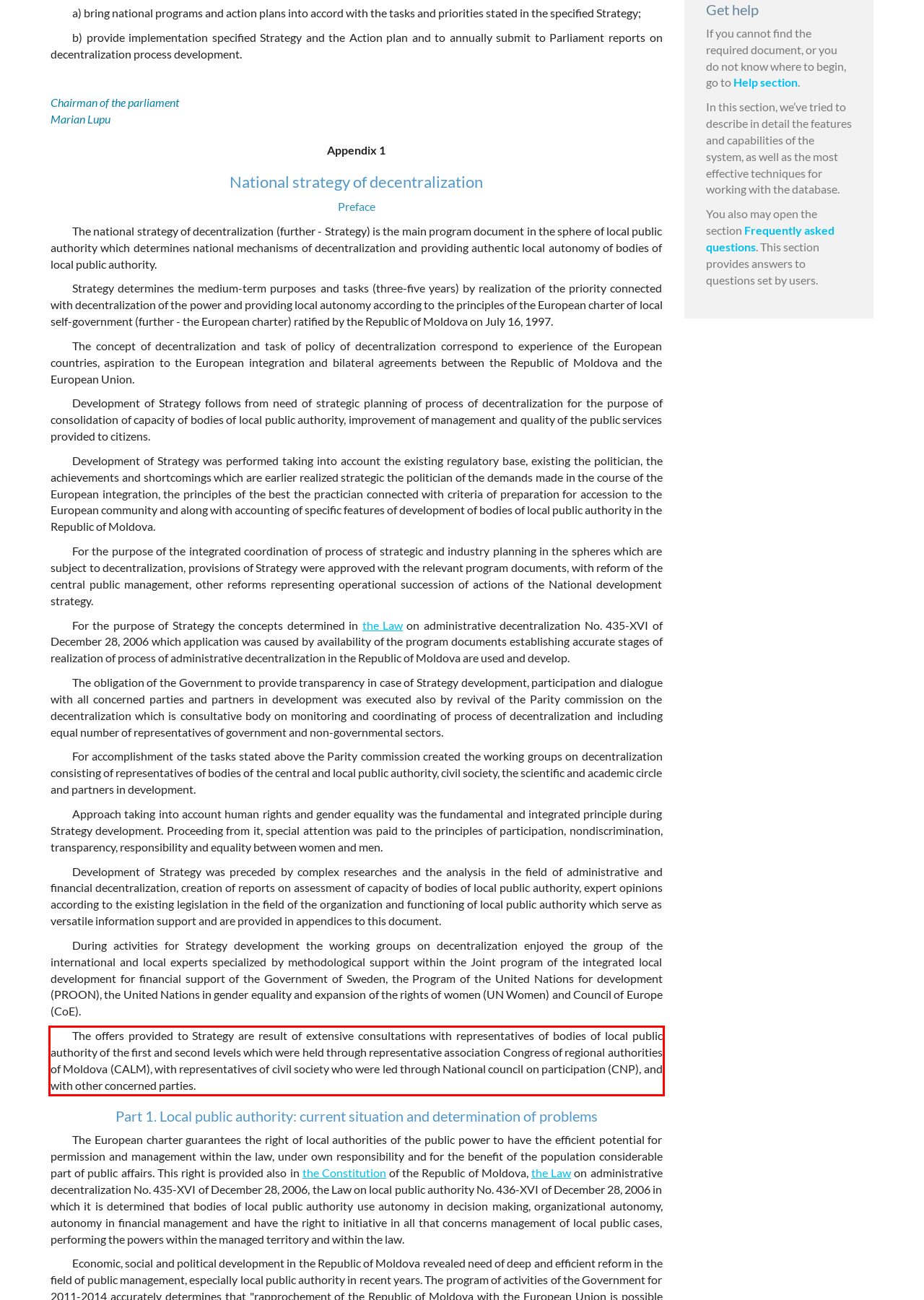Given a webpage screenshot, identify the text inside the red bounding box using OCR and extract it.

The offers provided to Strategy are result of extensive consultations with representatives of bodies of local public authority of the first and second levels which were held through representative association Congress of regional authorities of Moldova (CALM), with representatives of civil society who were led through National council on participation (CNP), and with other concerned parties.